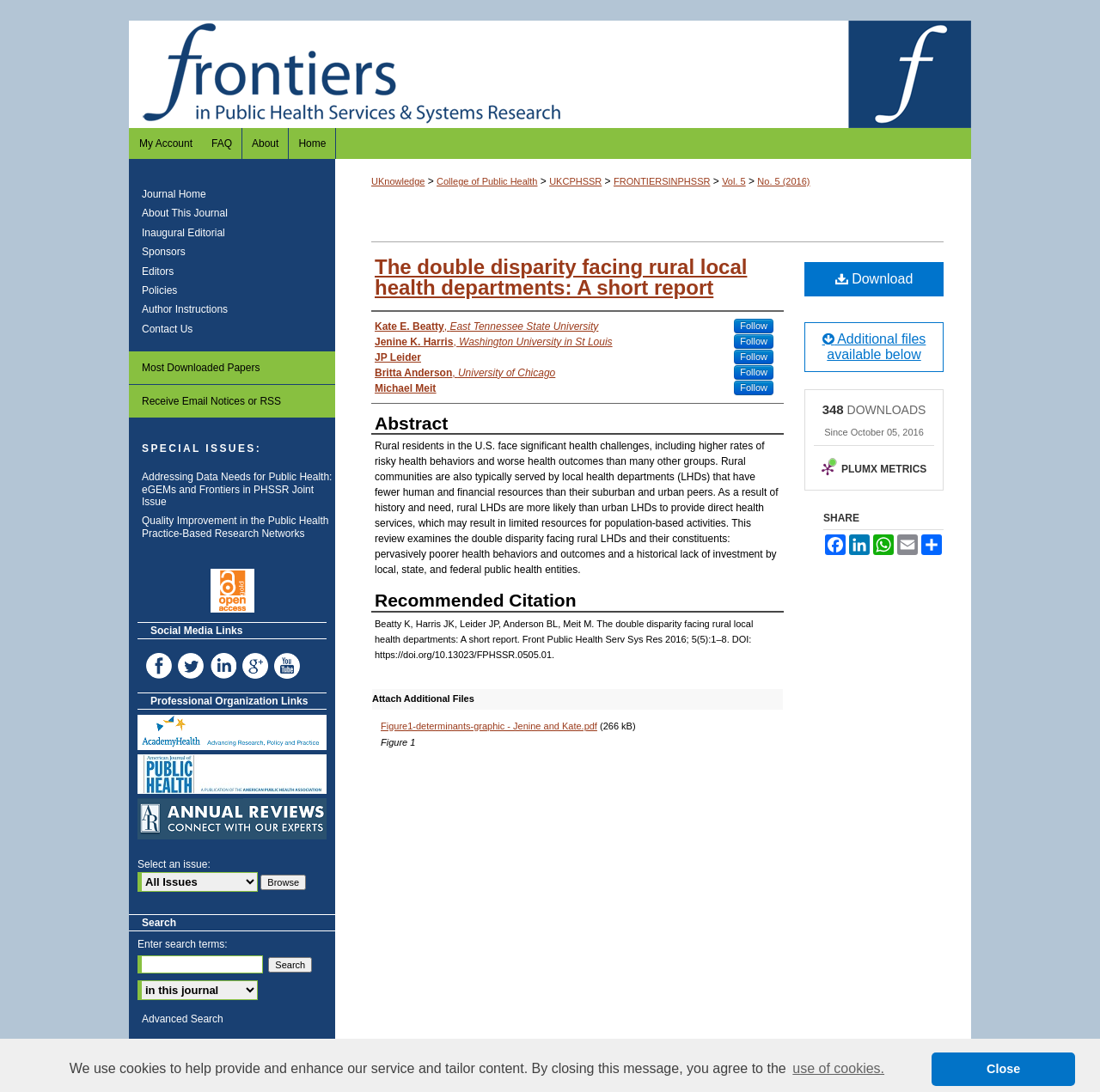Determine the bounding box coordinates of the section I need to click to execute the following instruction: "Share the article on Facebook". Provide the coordinates as four float numbers between 0 and 1, i.e., [left, top, right, bottom].

[0.748, 0.489, 0.77, 0.508]